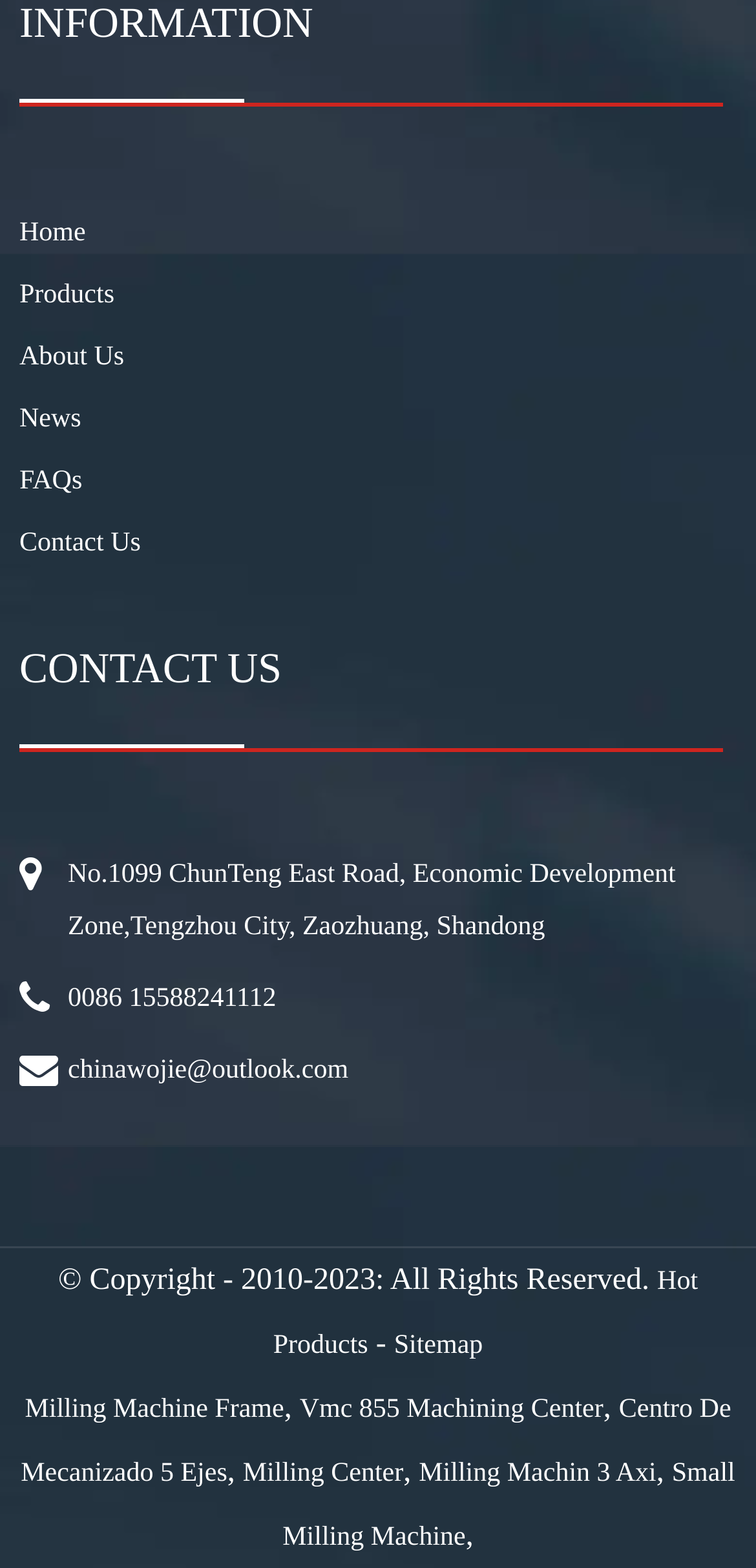Determine the bounding box coordinates of the target area to click to execute the following instruction: "go to home page."

[0.026, 0.13, 0.955, 0.169]